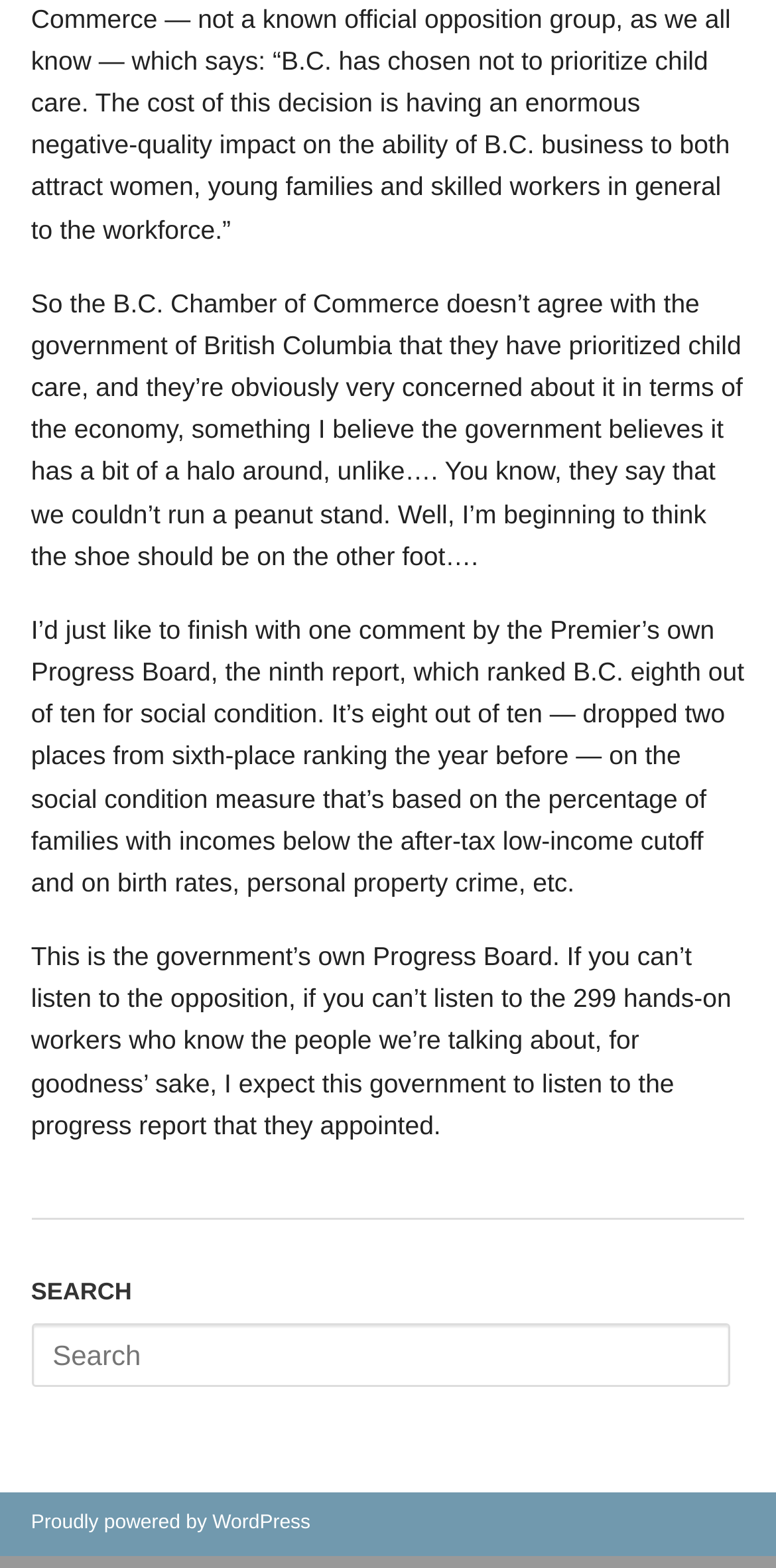Locate the UI element described as follows: "Proudly powered by WordPress". Return the bounding box coordinates as four float numbers between 0 and 1 in the order [left, top, right, bottom].

[0.04, 0.964, 0.4, 0.978]